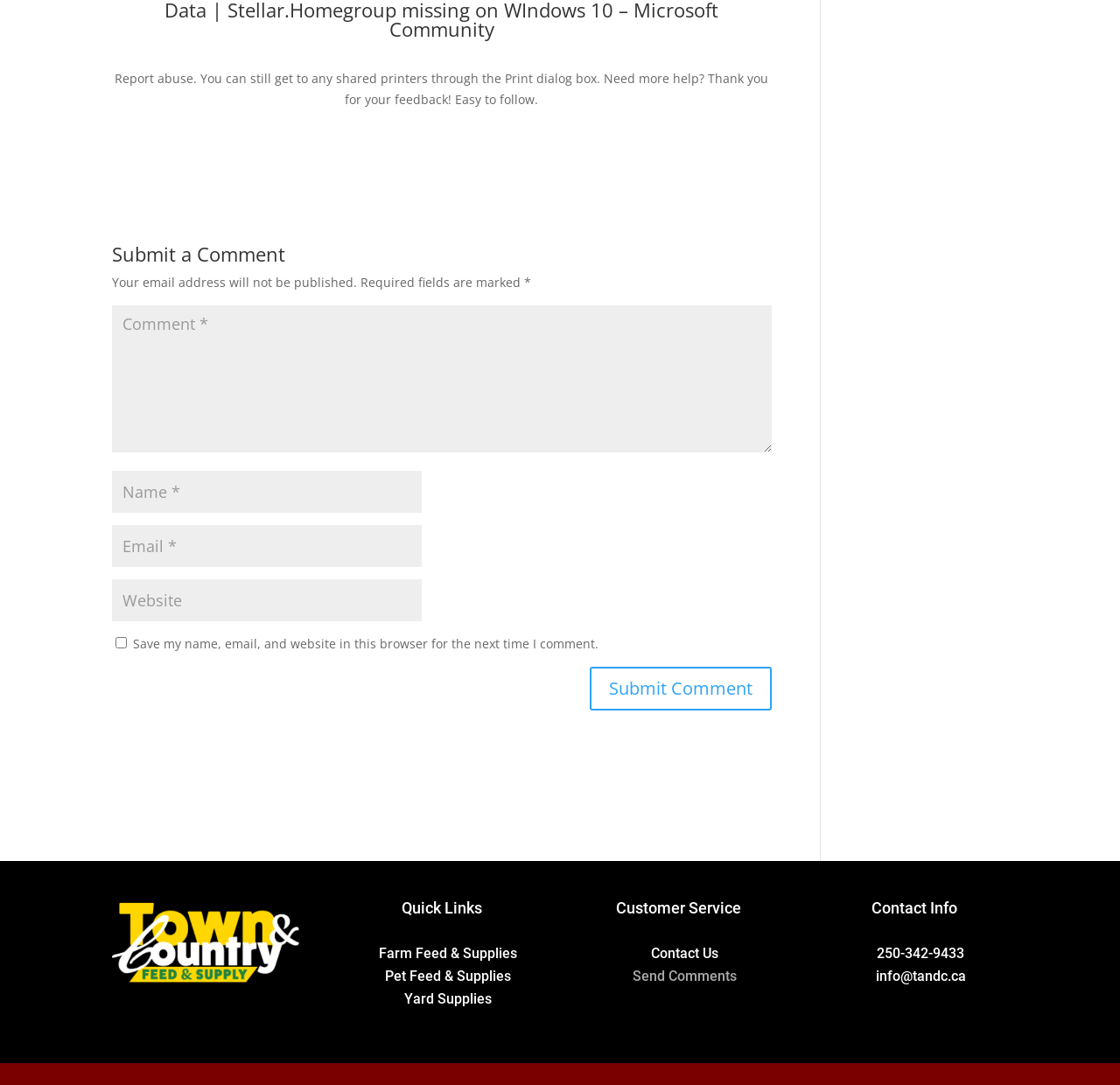Provide a brief response to the question below using a single word or phrase: 
What is the contact phone number?

250-342-9433